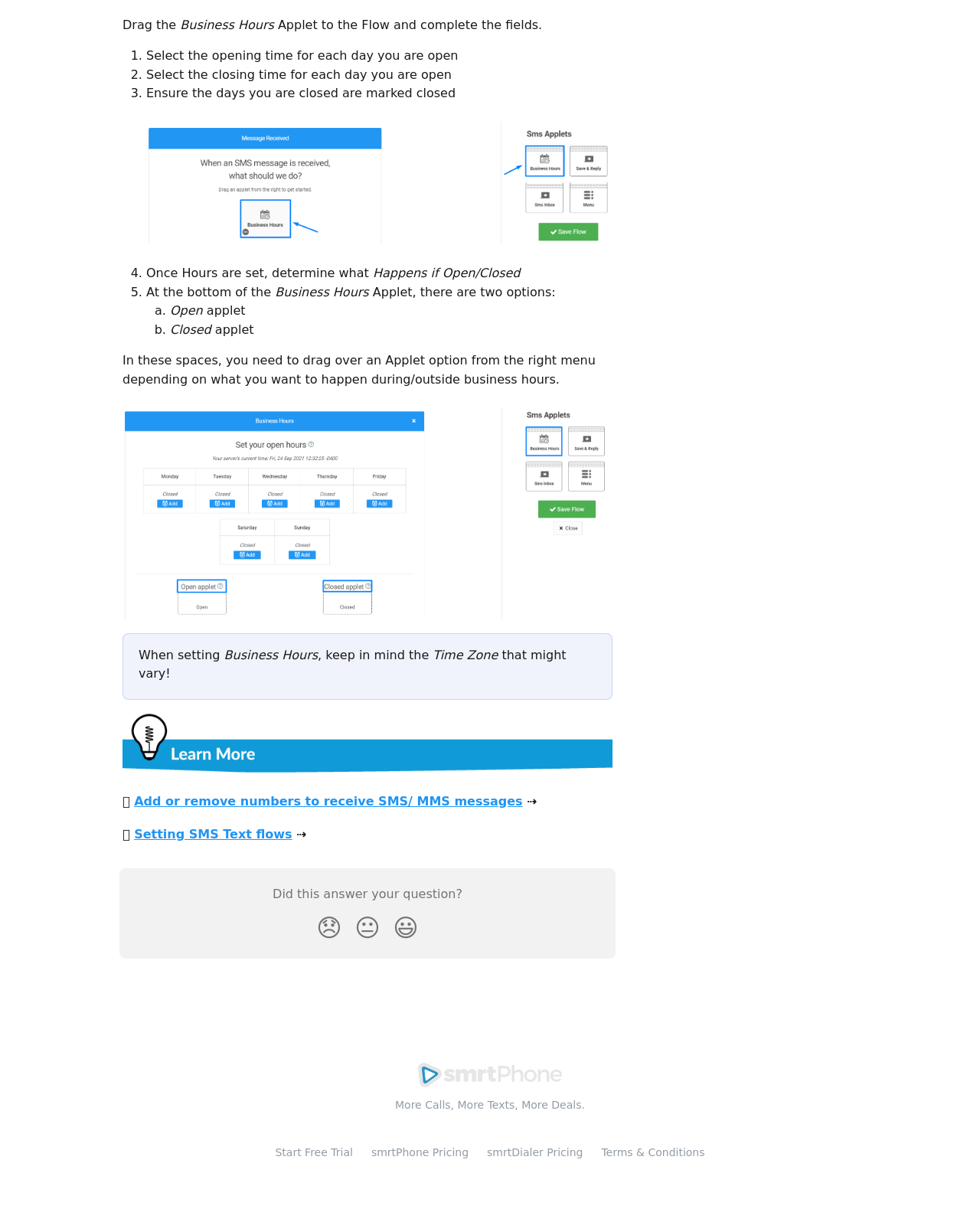For the element described, predict the bounding box coordinates as (top-left x, top-left y, bottom-right x, bottom-right y). All values should be between 0 and 1. Element description: 😞

[0.316, 0.742, 0.355, 0.777]